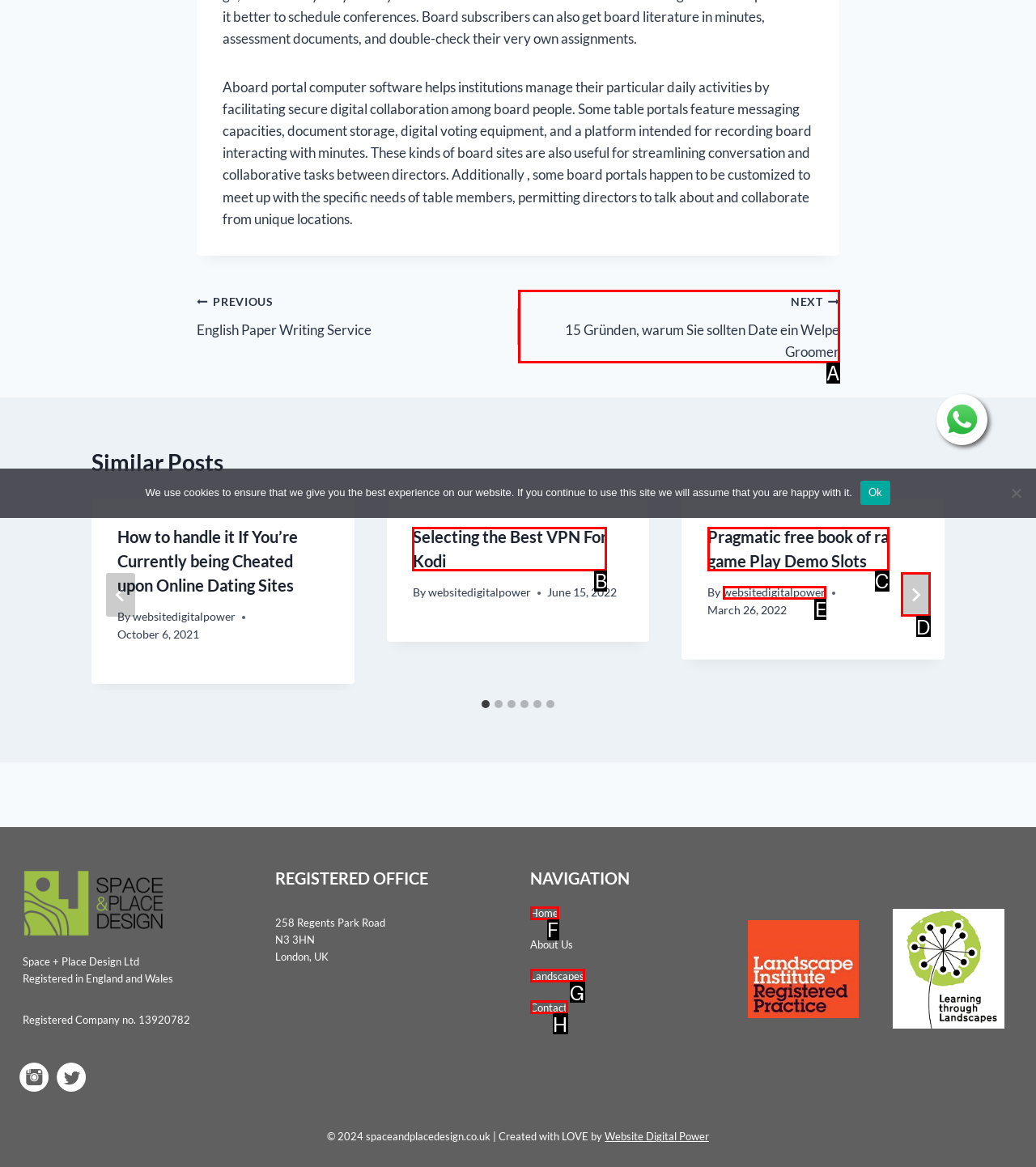Identify the HTML element that corresponds to the following description: websitedigitalpower. Provide the letter of the correct option from the presented choices.

E